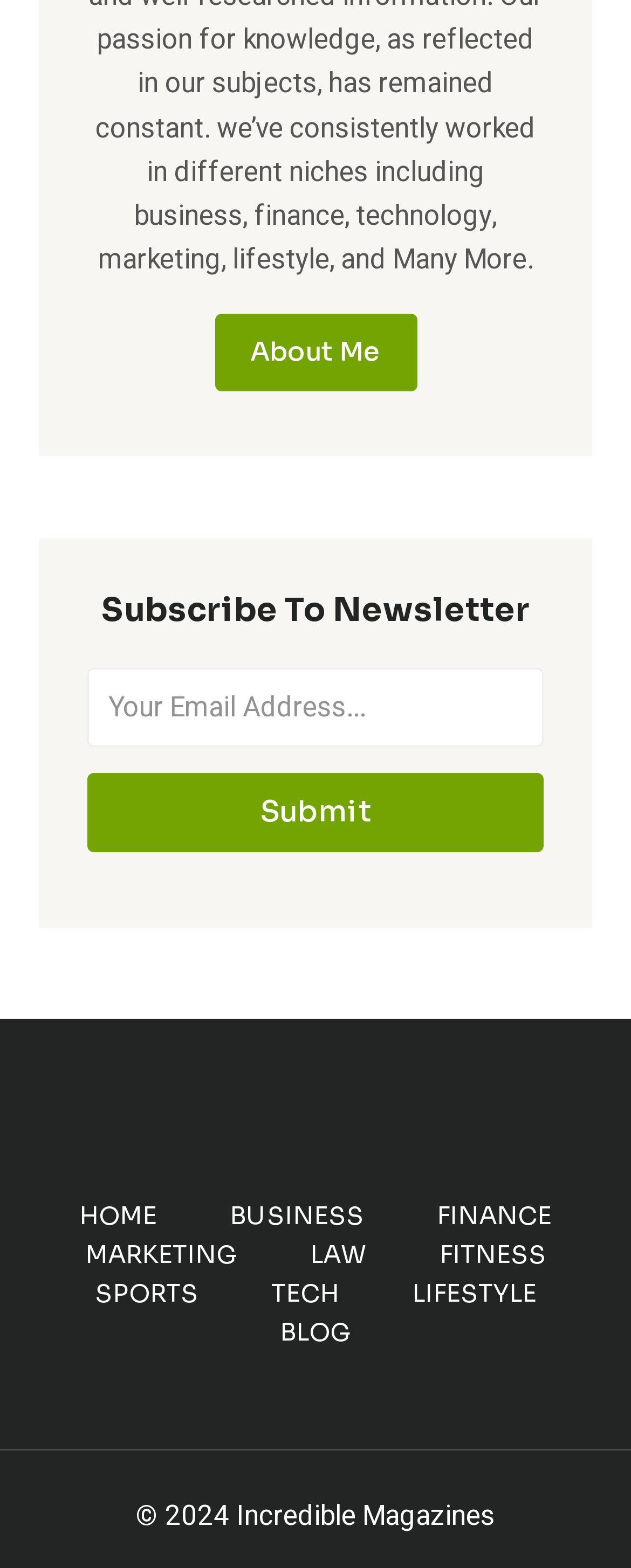What is the button below the textbox used for?
Refer to the image and give a detailed answer to the query.

The button is labeled 'Submit' and is located below the textbox, suggesting that it is used to submit the email address entered in the textbox to subscribe to a newsletter.